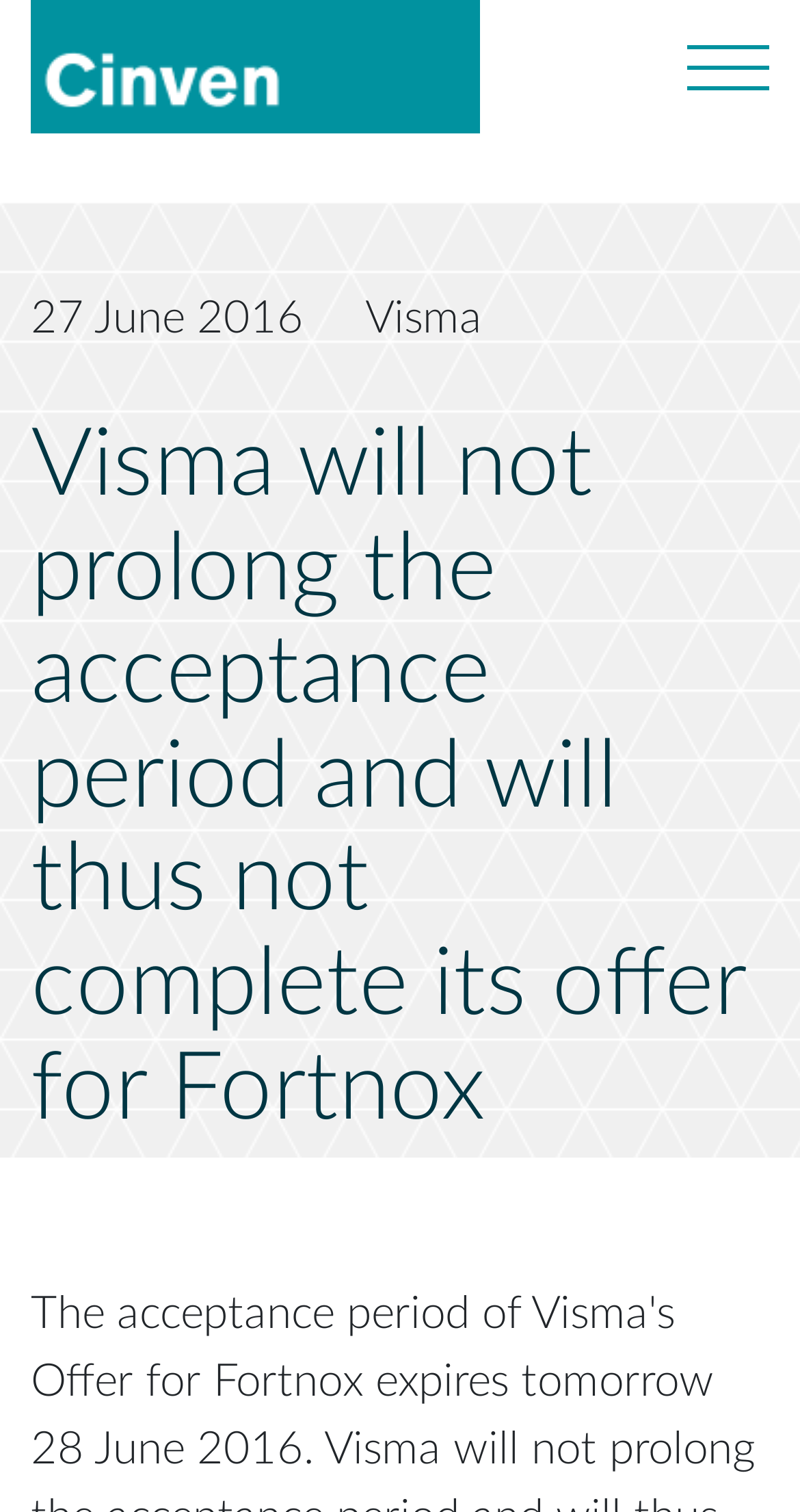What is the date of the news article?
Please provide a comprehensive answer based on the details in the screenshot.

I found the date of the news article by looking at the layout table element, which contains a static text element with the date '27 June 2016'.